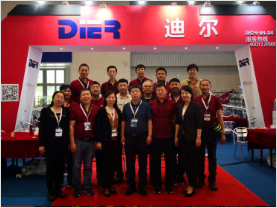Review the image closely and give a comprehensive answer to the question: What is the purpose of the team's presence at the trade show?

The caption captures a moment of camaraderie and professionalism at a trade show, where the team is poised to engage with potential clients and partners, suggesting that their primary purpose is to establish connections and promote their products or services.